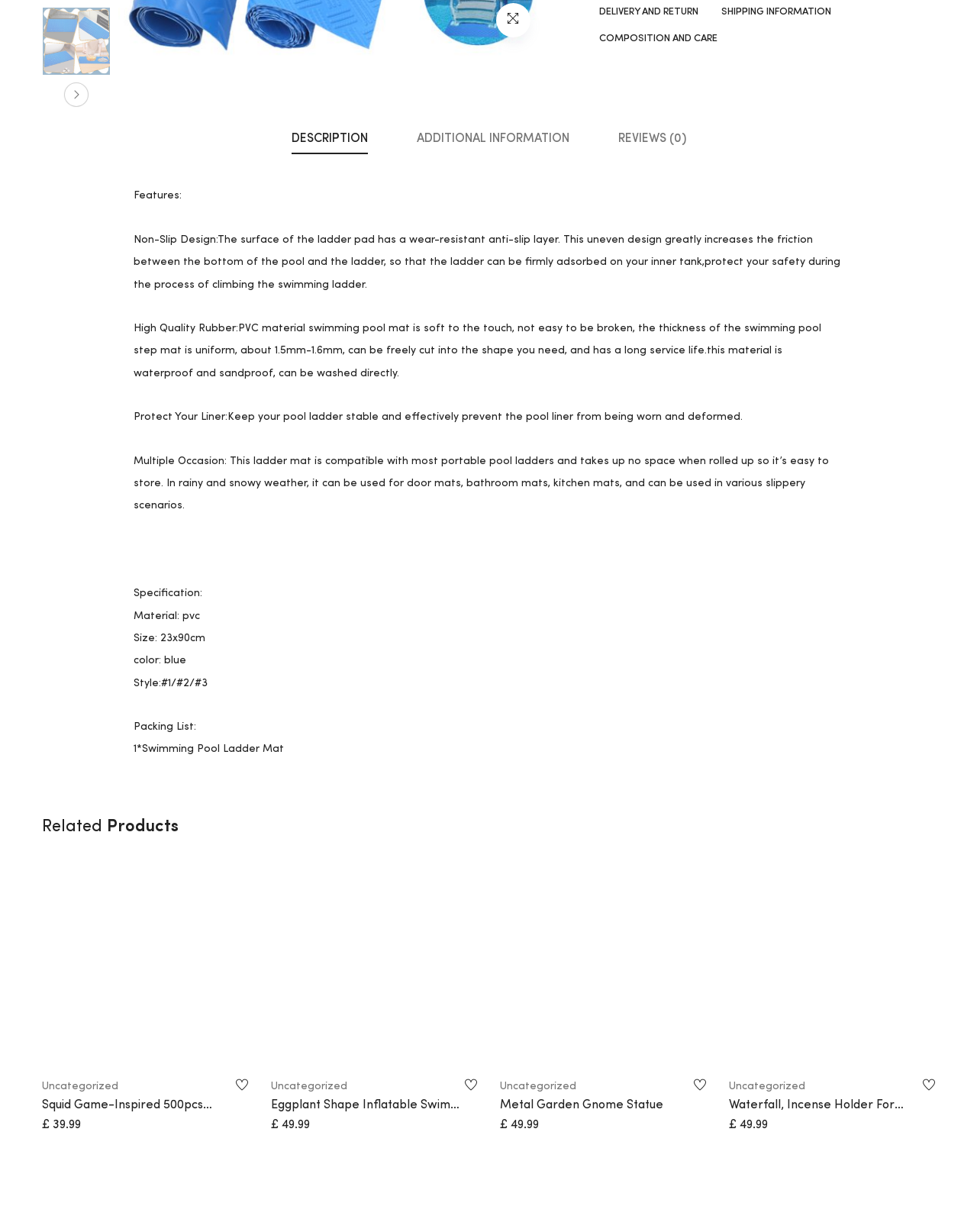Determine the bounding box for the described UI element: "alt="The Bleeding Tree"".

None